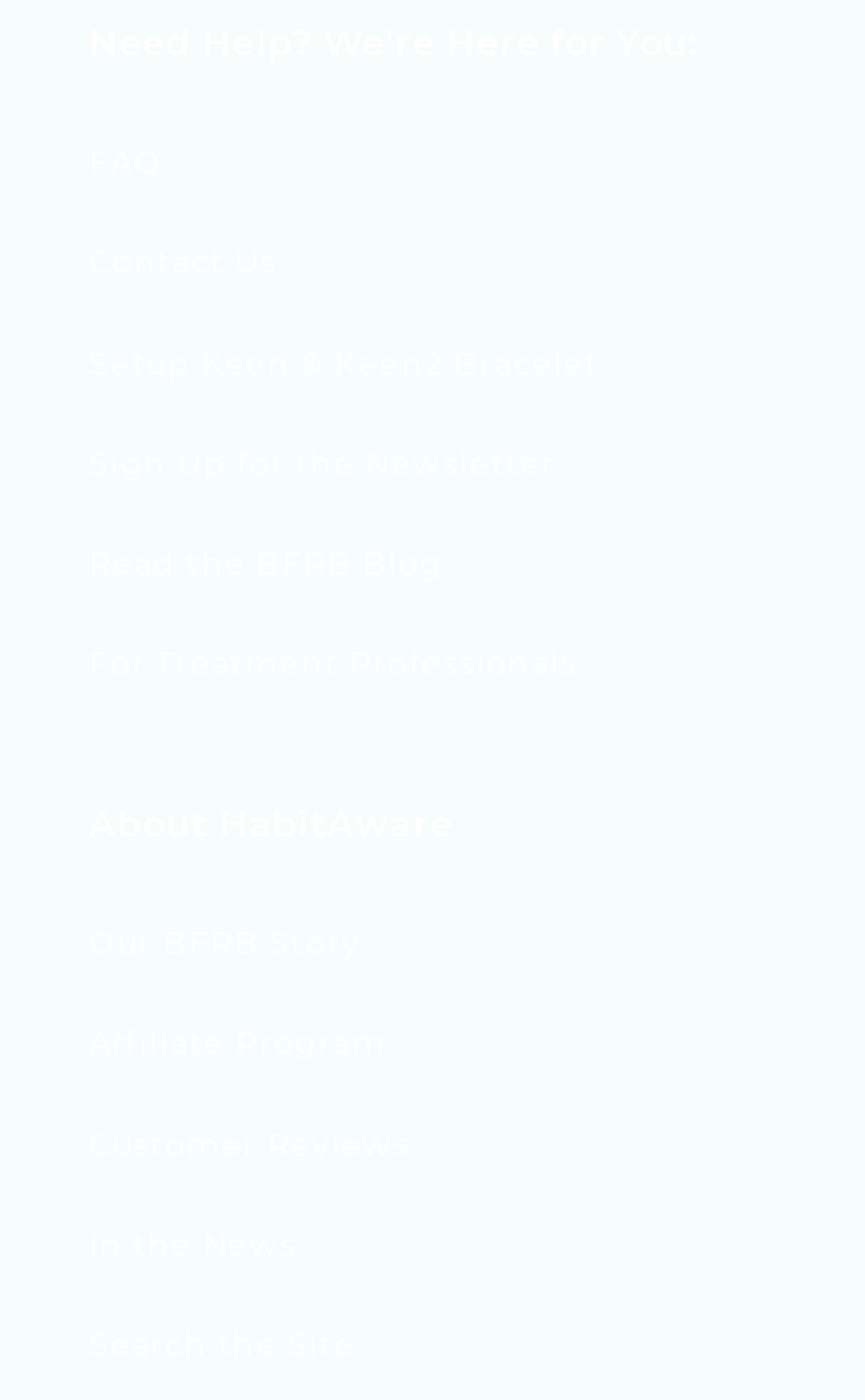Provide a one-word or short-phrase answer to the question:
How many headings are available on the webpage?

2